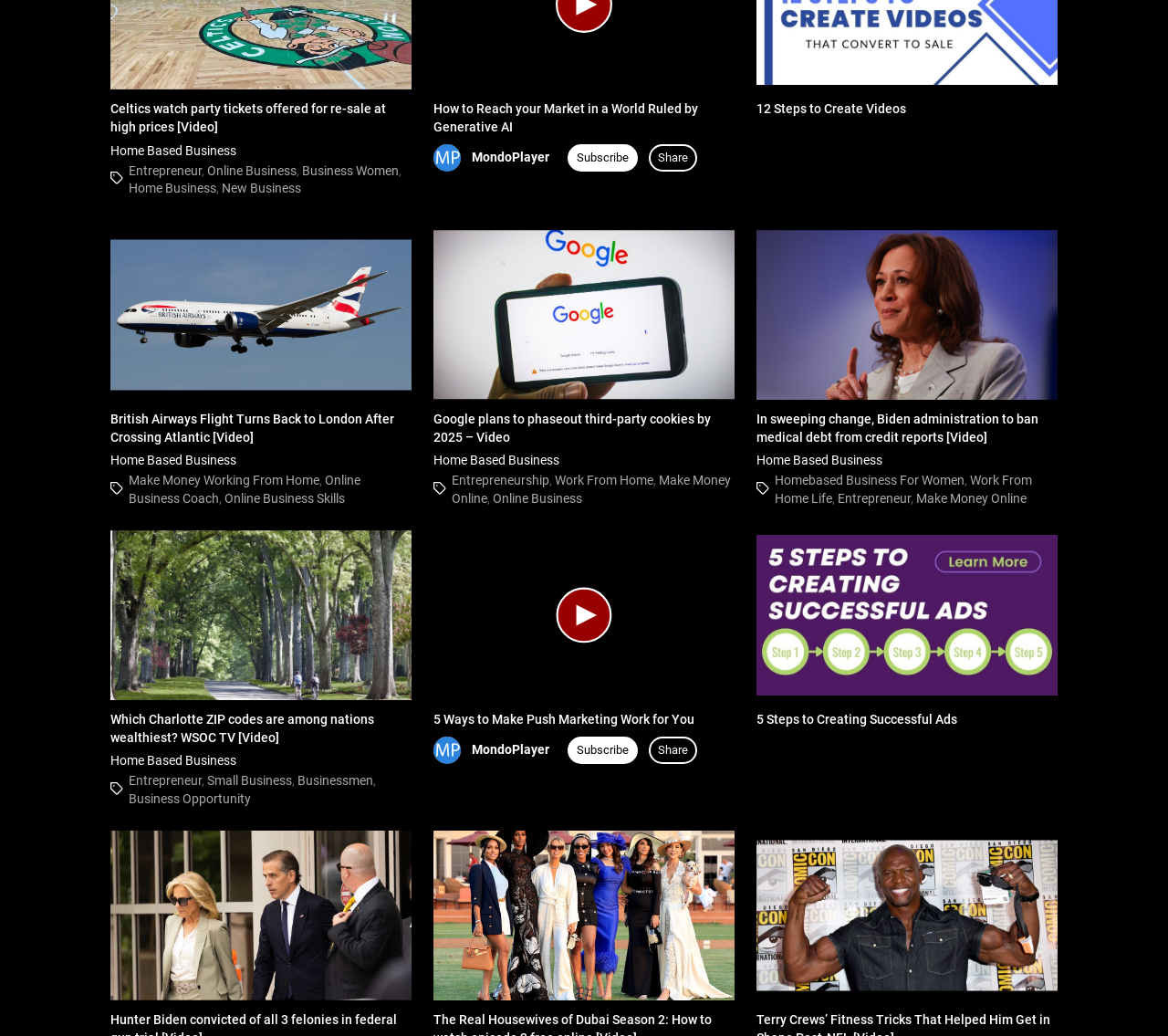Could you specify the bounding box coordinates for the clickable section to complete the following instruction: "Click on 'Subscribe' button"?

[0.494, 0.145, 0.538, 0.158]